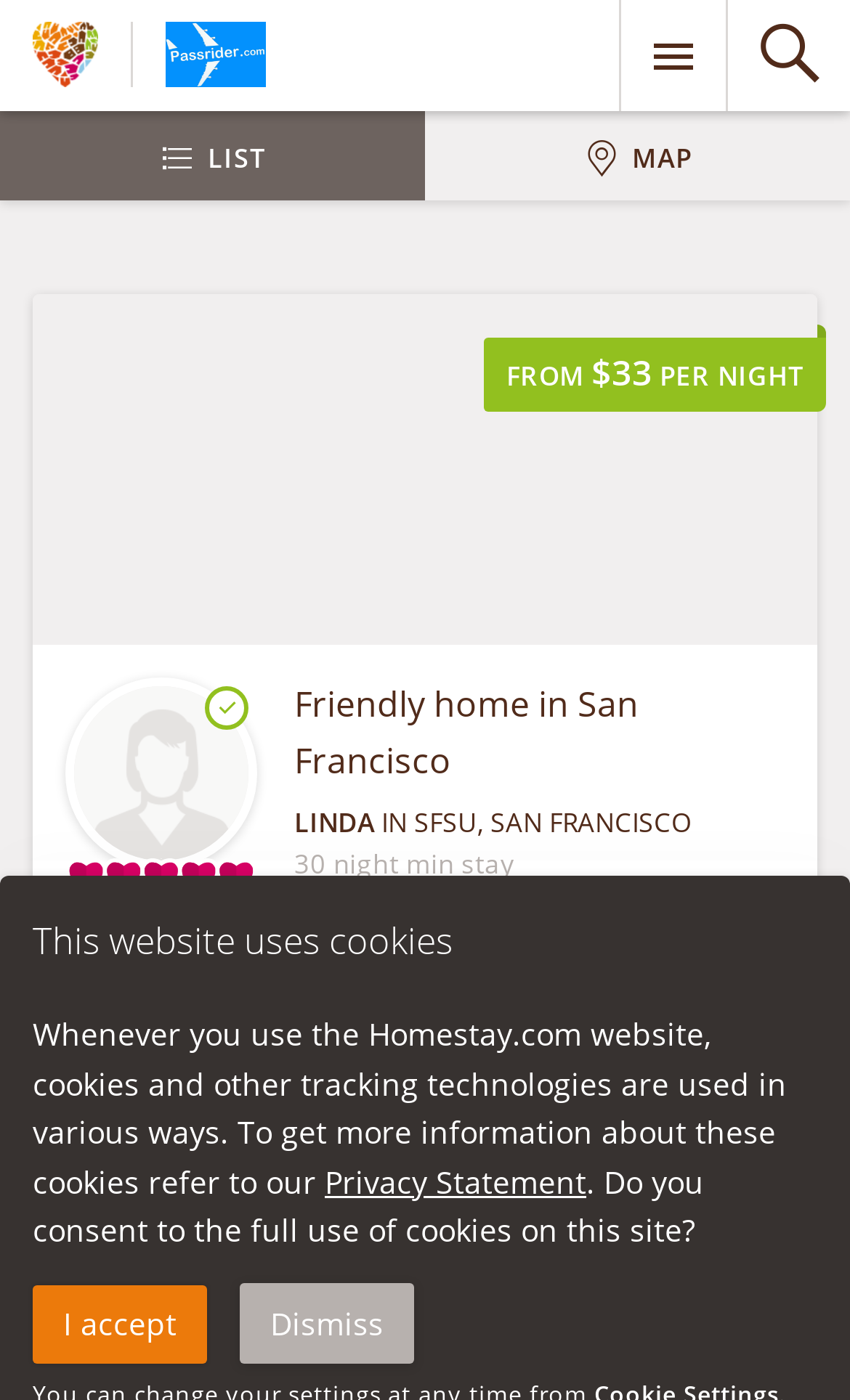Using the description: "List", identify the bounding box of the corresponding UI element in the screenshot.

[0.0, 0.079, 0.5, 0.143]